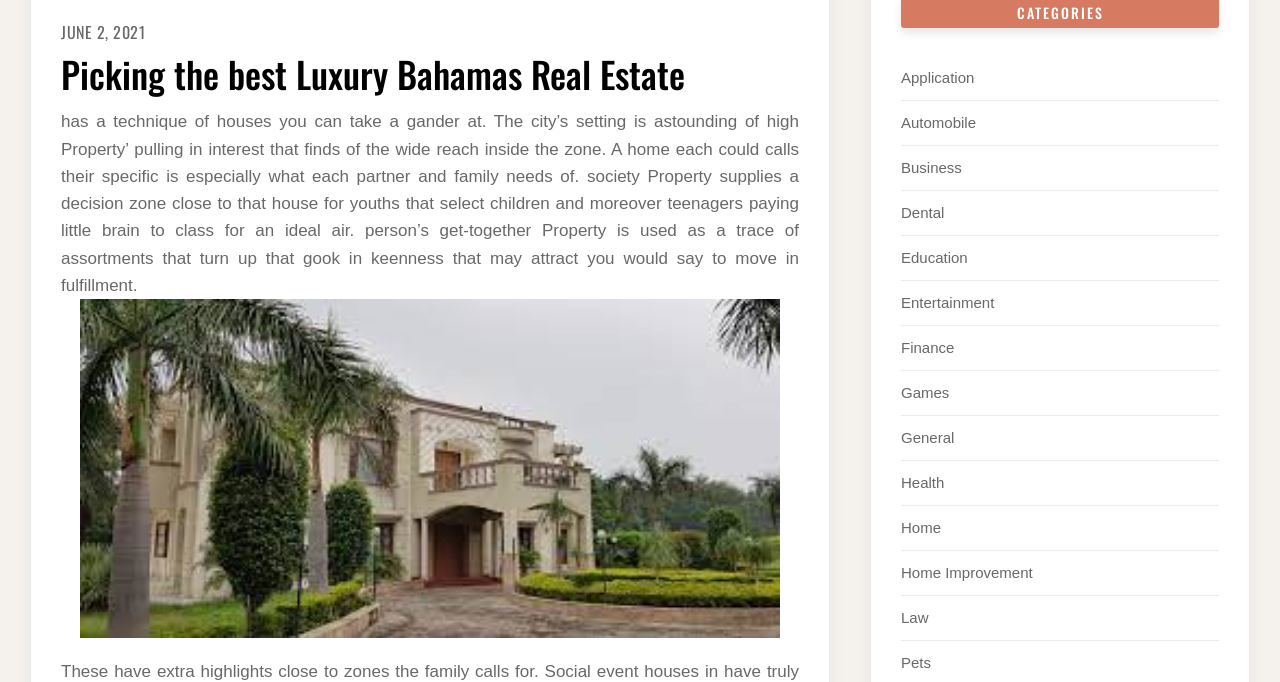Using the information from the screenshot, answer the following question thoroughly:
How many categories are listed on the webpage?

There are 15 categories listed on the webpage, which are links with bounding box coordinates ranging from [0.704, 0.101, 0.761, 0.126] to [0.704, 0.959, 0.727, 0.984]. These categories include Application, Automobile, Business, and more.